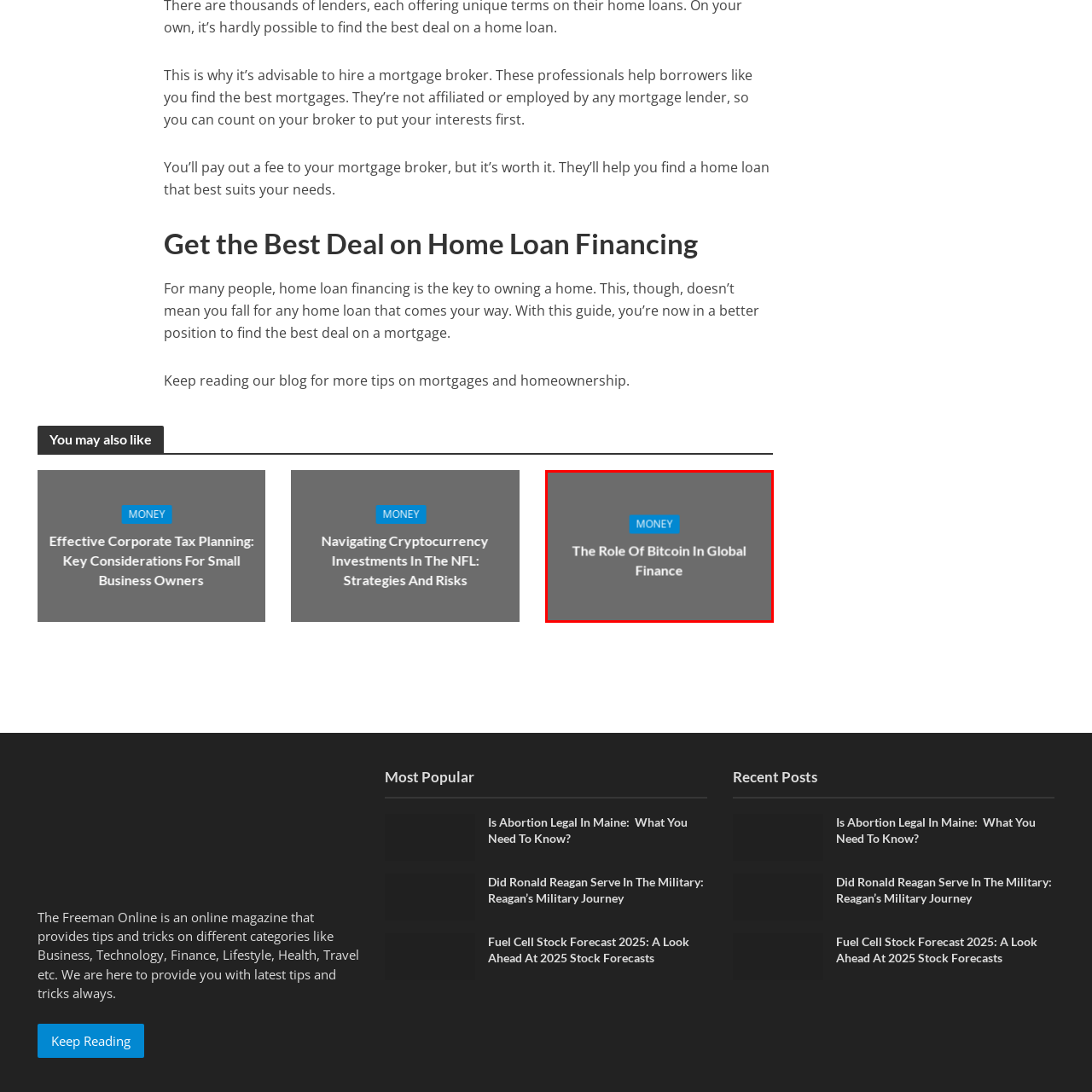Pay close attention to the image within the red perimeter and provide a detailed answer to the question that follows, using the image as your primary source: 
What is the category or theme of the content?

The bright blue font label 'MONEY' is prominently displayed at the top of the title card, indicating that the category or theme of the content revolves around financial or economic topics.